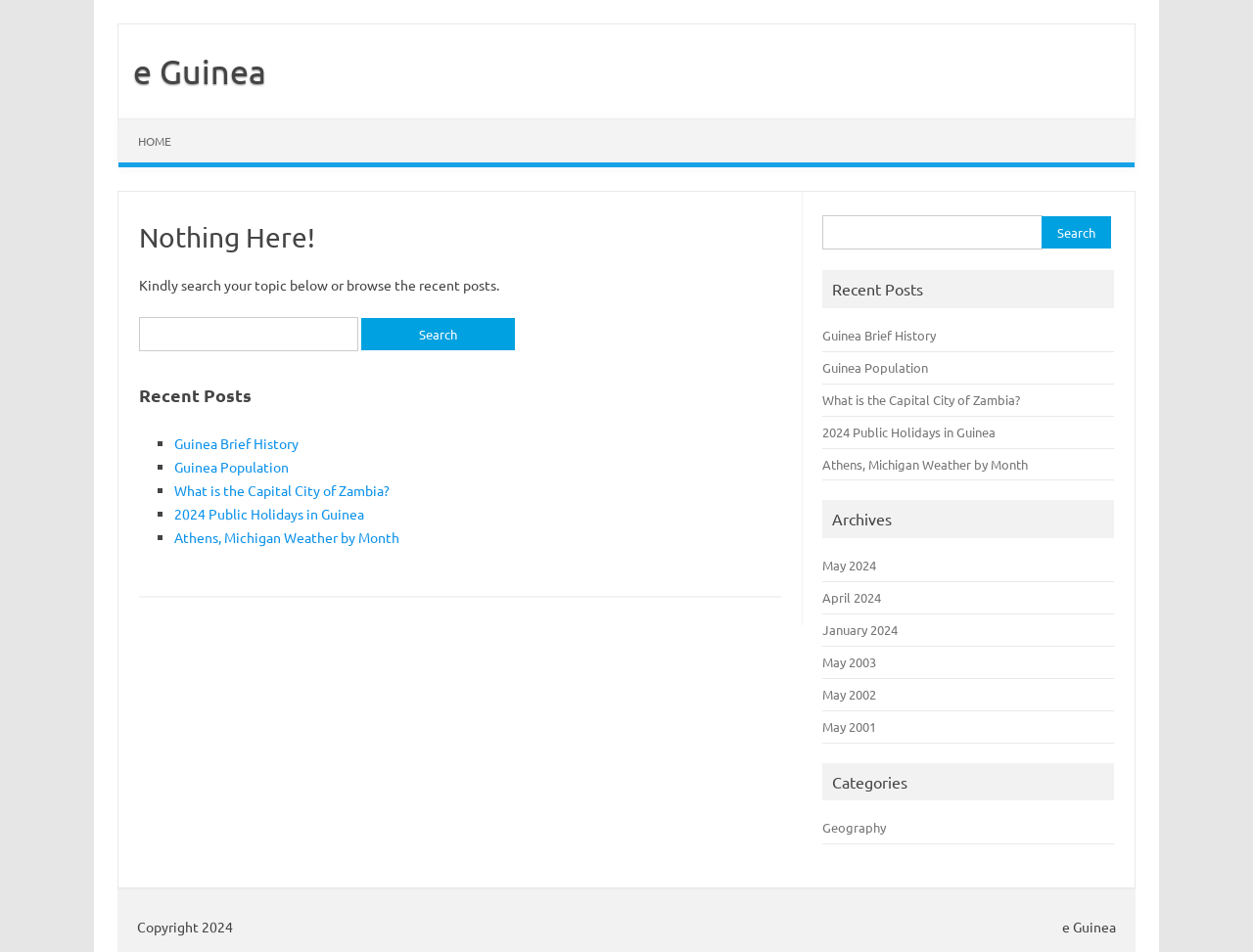What is the main heading of the article?
From the details in the image, answer the question comprehensively.

The main heading of the article can be found in the HeaderAsNonLandmark element, which contains the heading 'Nothing Here!'.